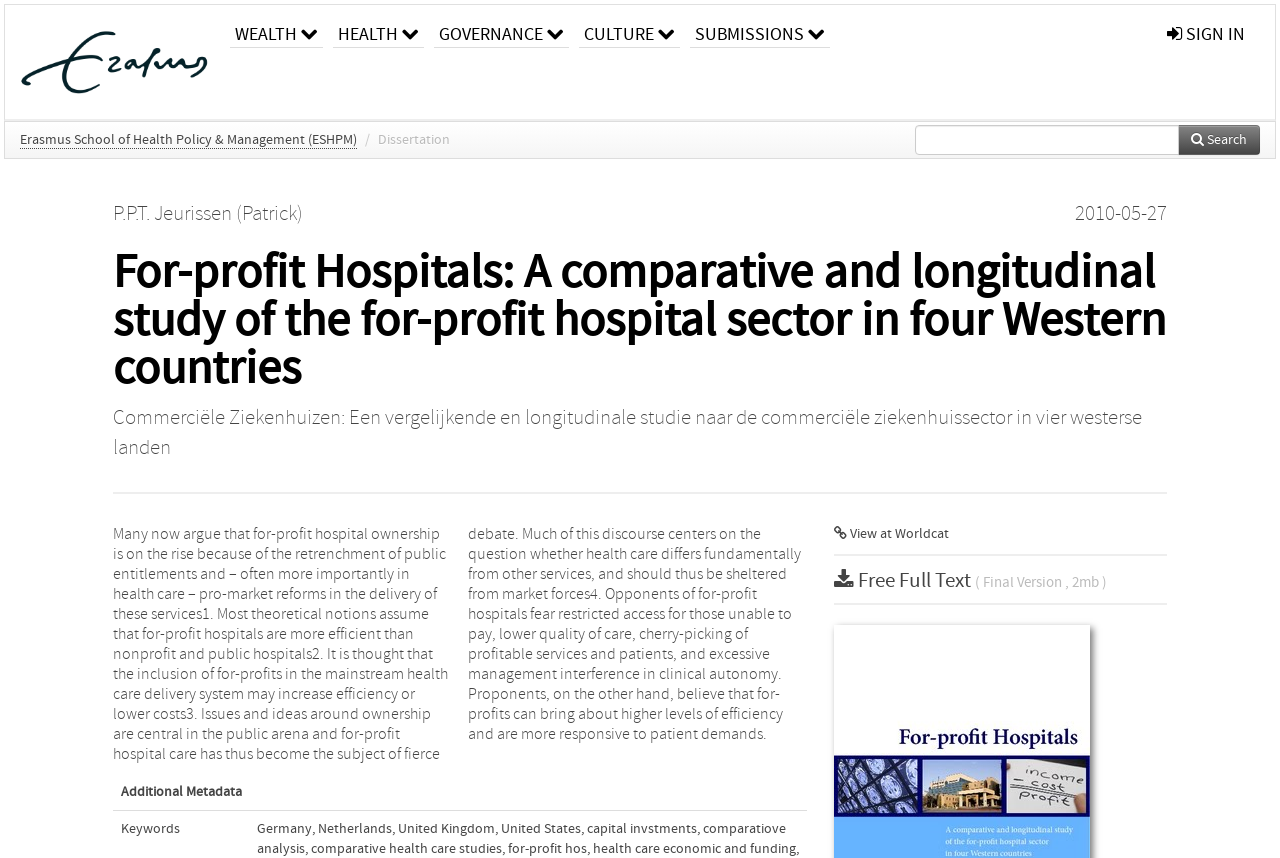Give a full account of the webpage's elements and their arrangement.

The webpage is a repository page for a dissertation titled "For-profit Hospitals: A comparative and longitudinal study of the for-profit hospital sector in four Western countries" at Erasmus University. At the top left, there is a university logo and a link to the university website. Below the logo, there are five main navigation links: WEALTH, HEALTH, GOVERNANCE, CULTURE, and SUBMISSIONS. On the top right, there is a sign-in link.

Below the navigation links, there is a breadcrumb trail indicating the current location: Erasmus School of Health Policy & Management (ESHPM) > Dissertation. A search box is located on the right side of the breadcrumb trail.

The main content of the page is divided into two sections. The left section contains the dissertation's metadata, including the title, author (P.P.T. Jeurissen), and publication date (2010-05-27). Below the metadata, there is a heading with the dissertation title, followed by a summary of the dissertation in two languages: English and Dutch.

The right section contains links to related resources, including a link to view the dissertation at Worldcat, a separator line, and a link to download the full text of the dissertation. Below these links, there is a cover image of the dissertation.

There are a total of 7 links, 5 static text elements, 1 image, 1 textbox, 1 separator, and 1 heading on the page.